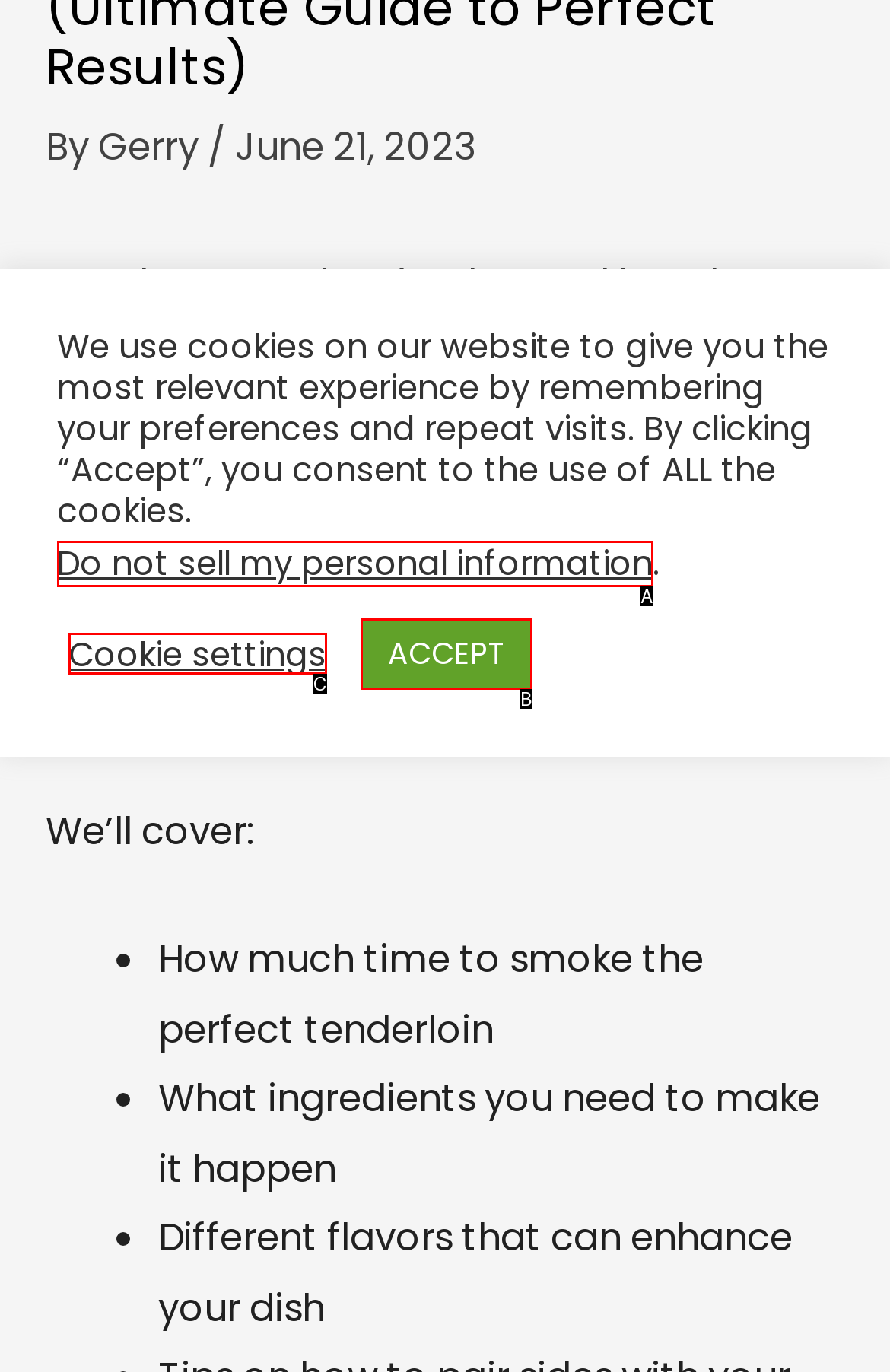Identify the HTML element that corresponds to the description: Cookie settings Provide the letter of the matching option directly from the choices.

C